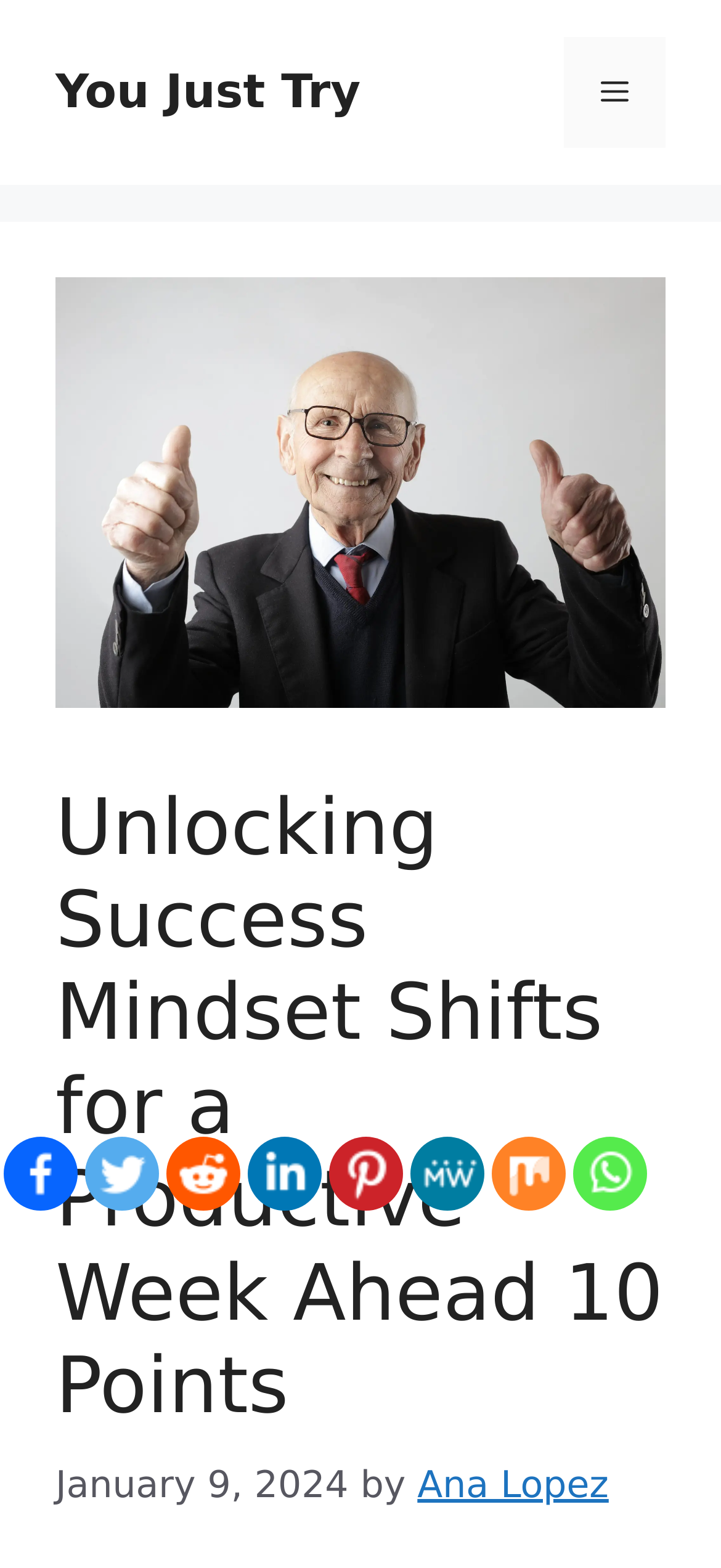Please provide a one-word or phrase answer to the question: 
Is the menu expanded?

No